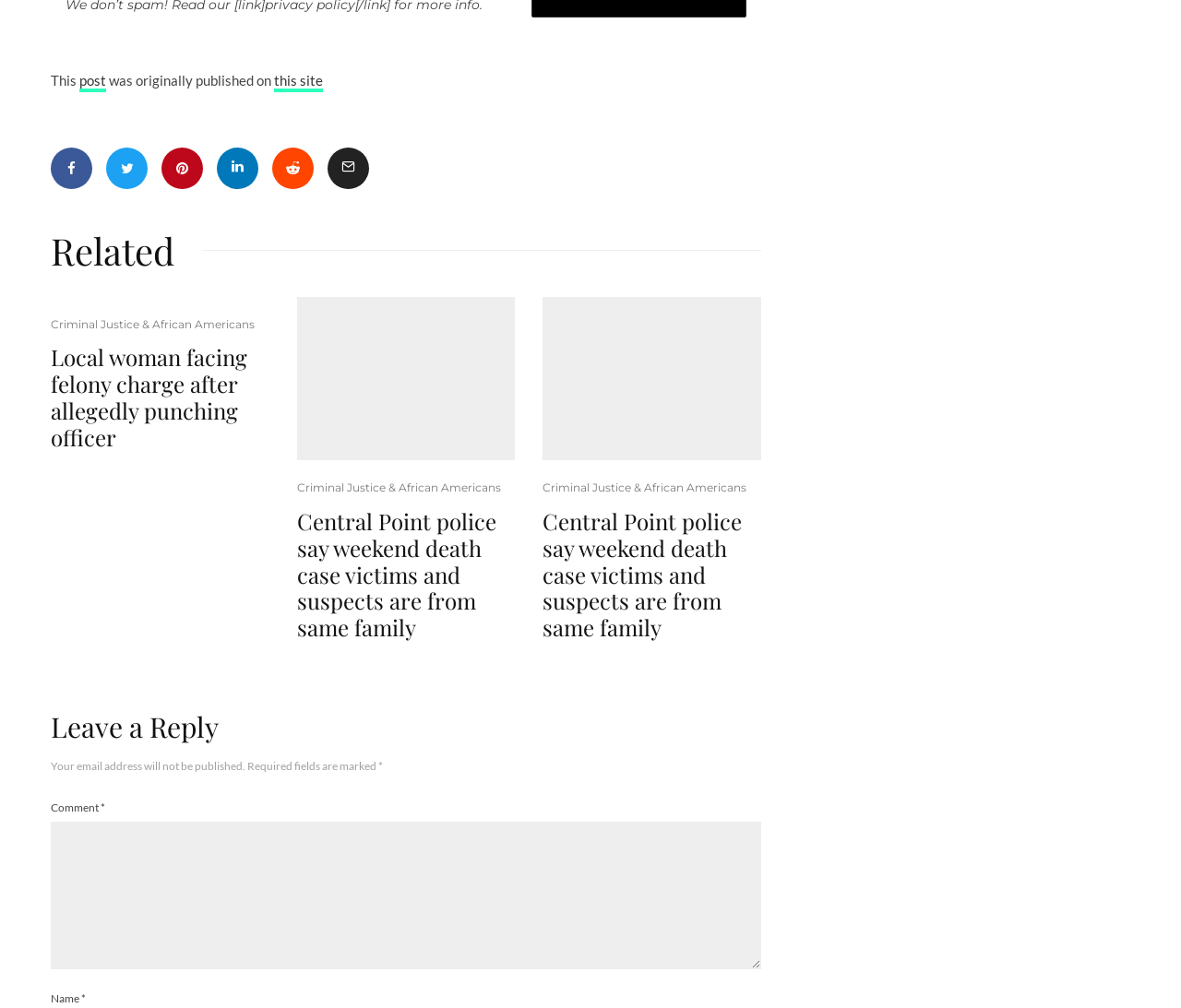What is the purpose of the textbox at the bottom?
From the image, respond with a single word or phrase.

Leave a comment